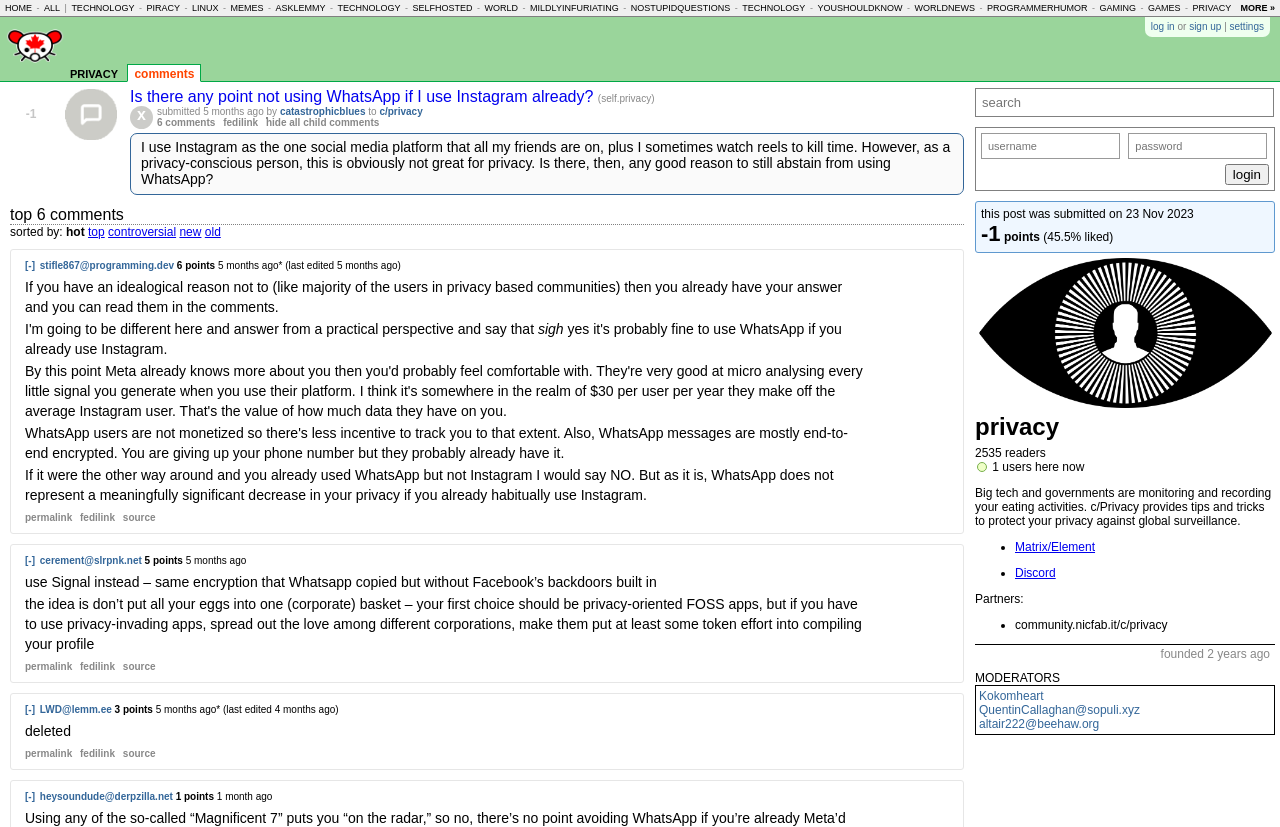Please specify the bounding box coordinates of the area that should be clicked to accomplish the following instruction: "read the post". The coordinates should consist of four float numbers between 0 and 1, i.e., [left, top, right, bottom].

[0.11, 0.168, 0.742, 0.226]